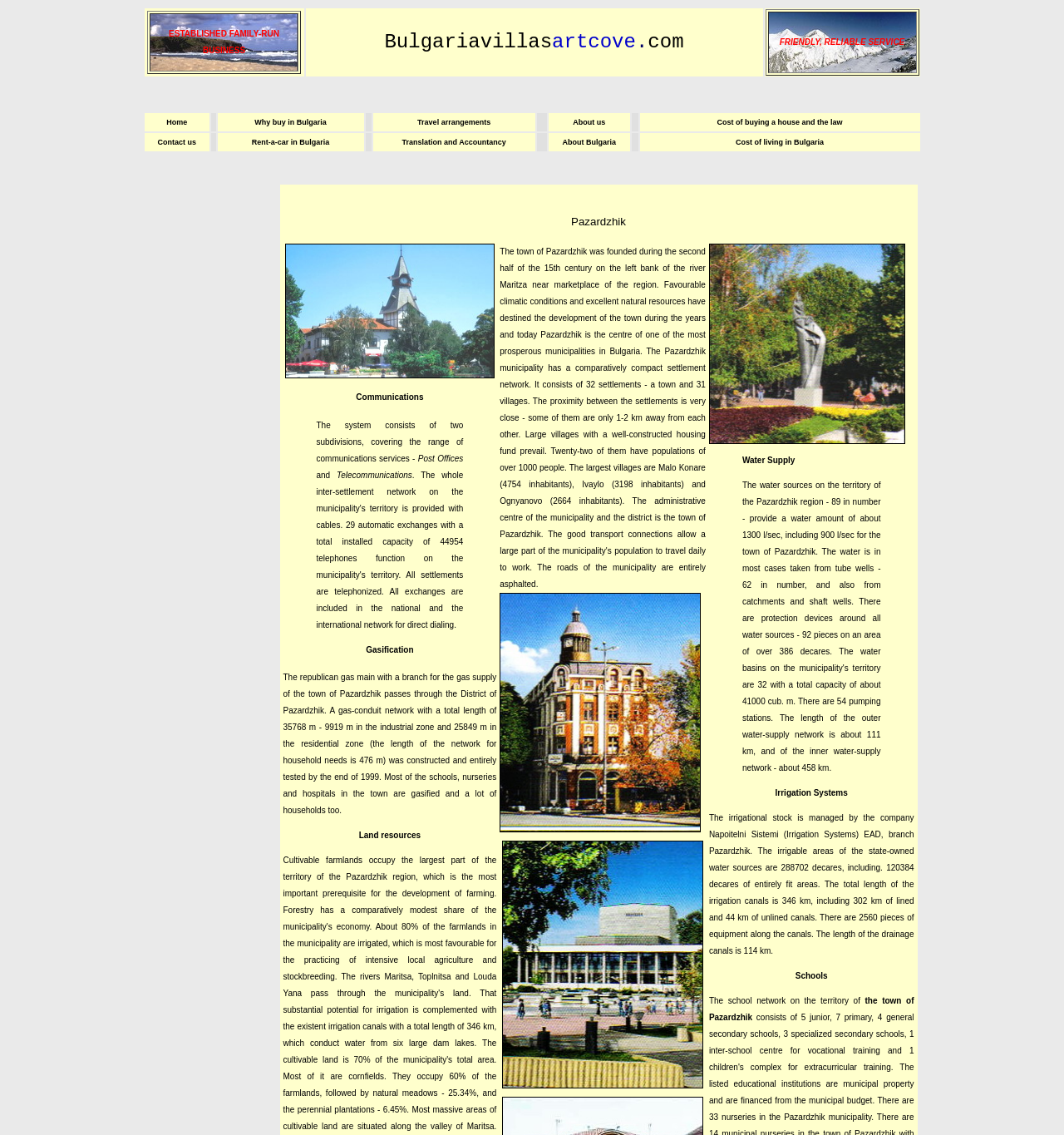Using the given element description, provide the bounding box coordinates (top-left x, top-left y, bottom-right x, bottom-right y) for the corresponding UI element in the screenshot: Rent-a-car in Bulgaria

[0.237, 0.122, 0.31, 0.129]